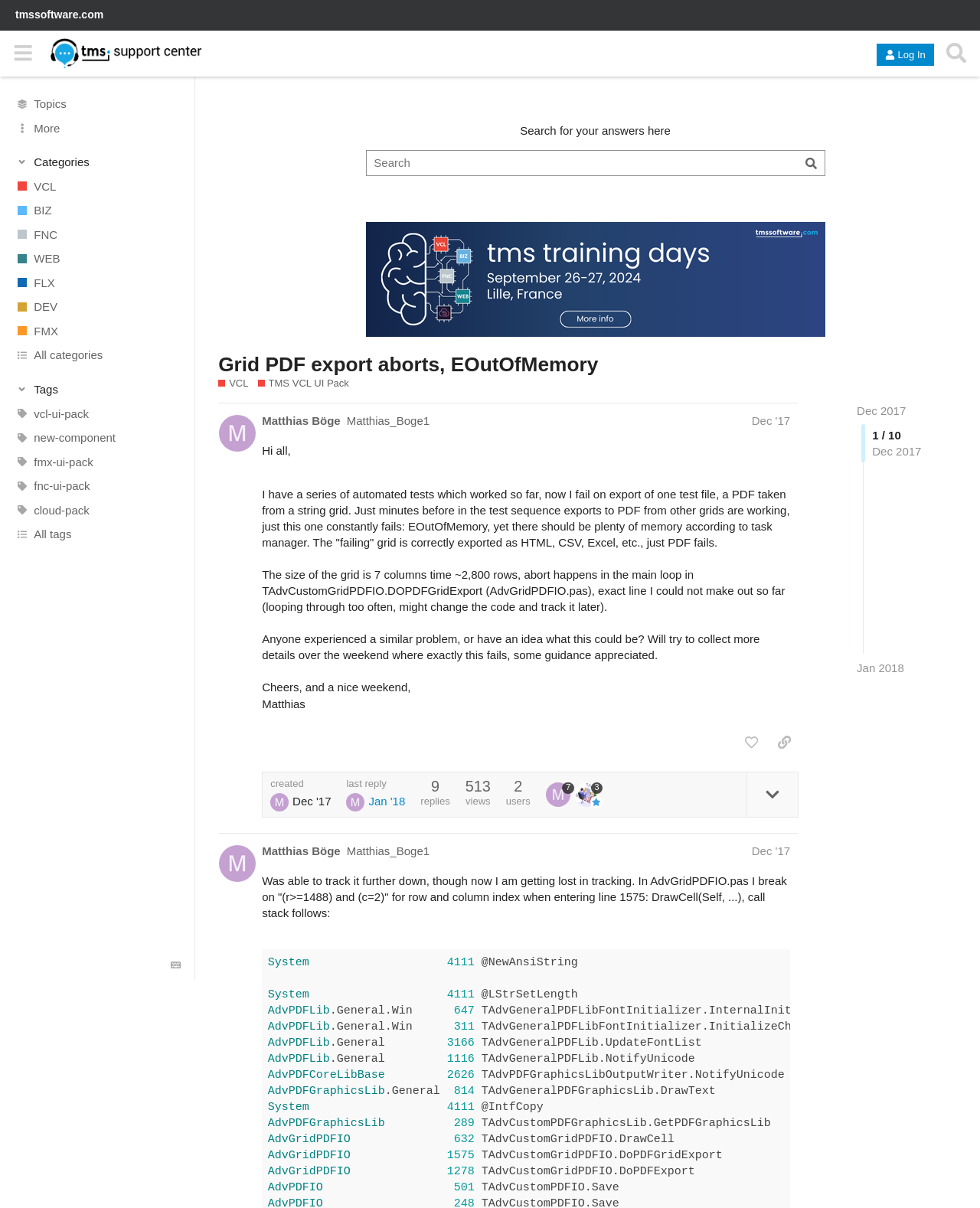How many columns does the grid have?
Make sure to answer the question with a detailed and comprehensive explanation.

The grid has 7 columns according to the text in the post which states 'The size of the grid is 7 columns time ~2,800 rows'.